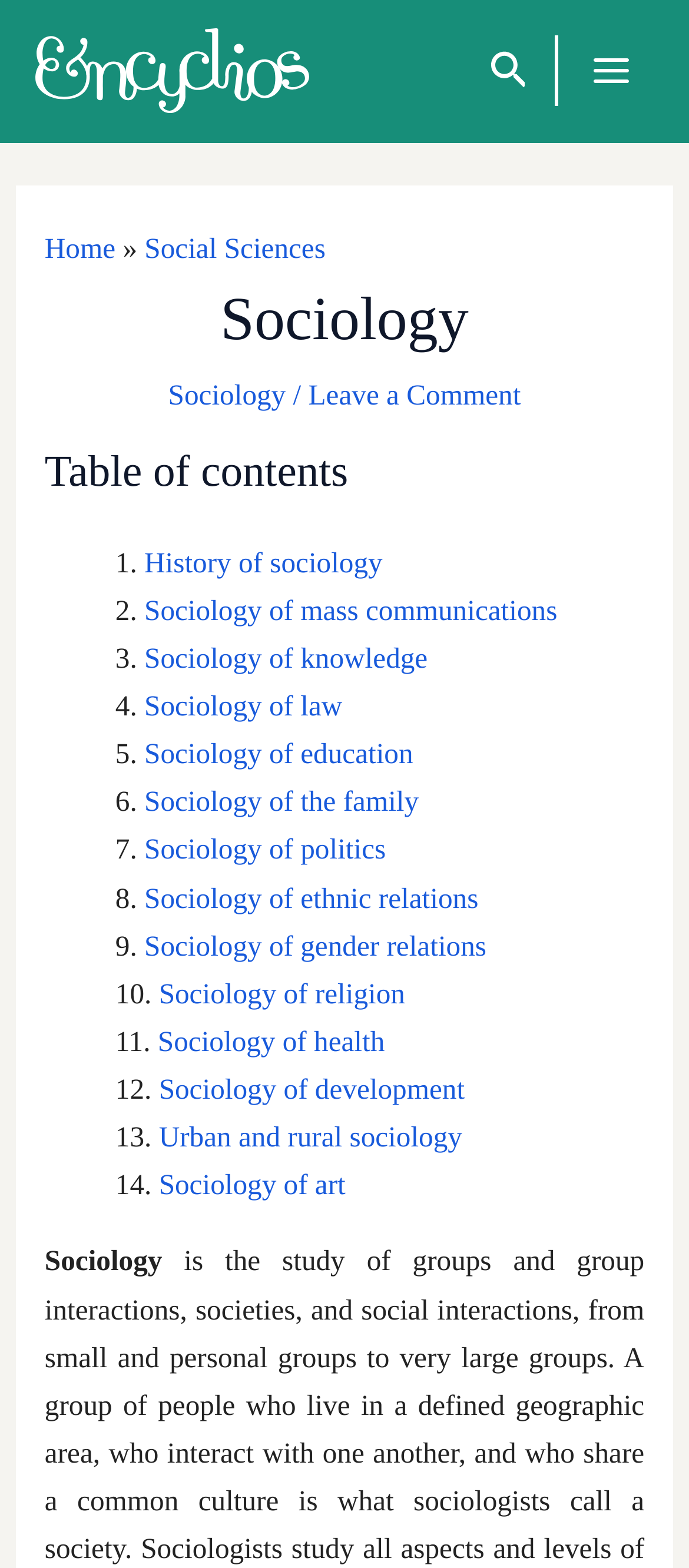Based on the description "Sociology of the family", find the bounding box of the specified UI element.

[0.209, 0.501, 0.608, 0.522]